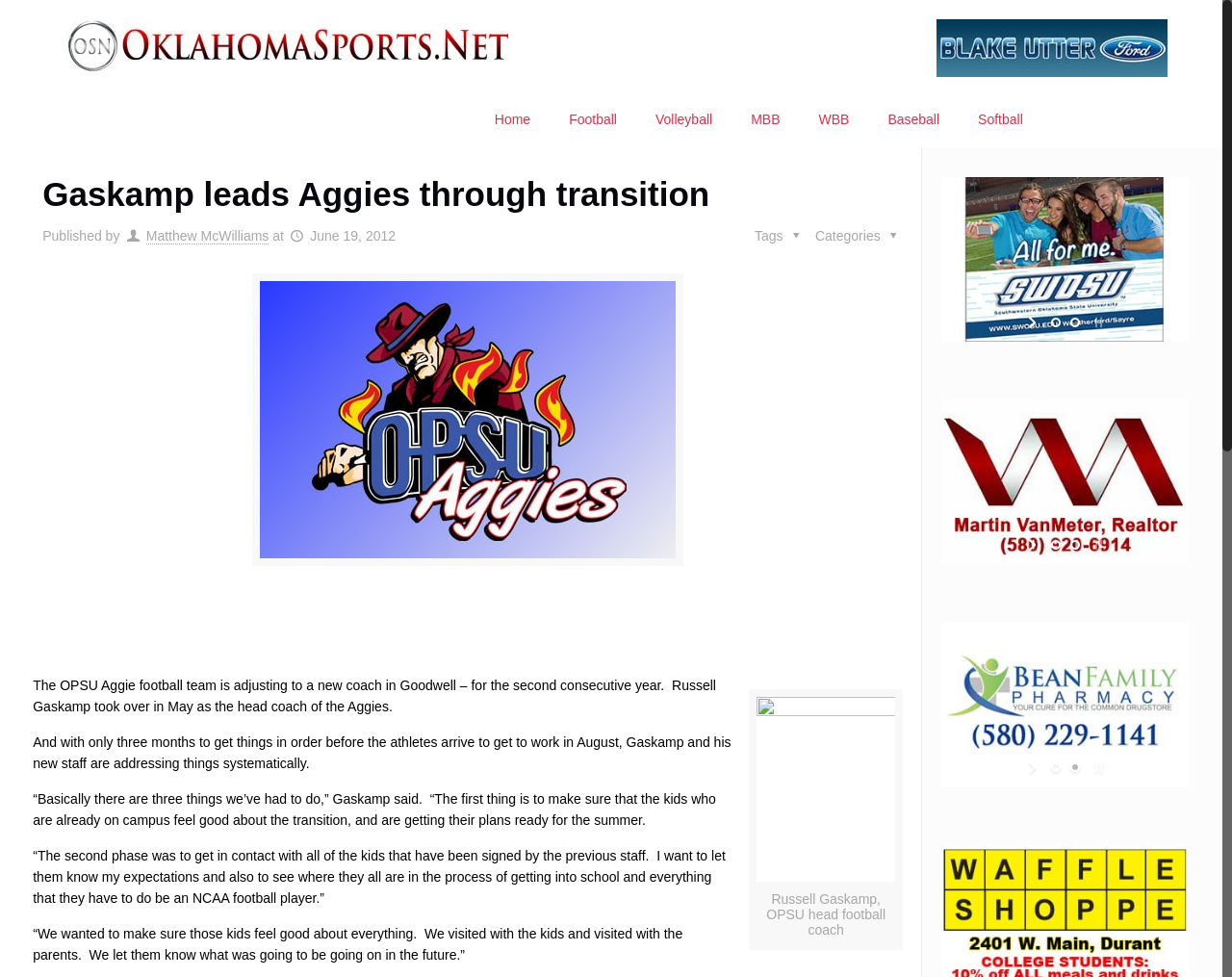Could you find the bounding box coordinates of the clickable area to complete this instruction: "Click on the Home link"?

[0.386, 0.093, 0.446, 0.152]